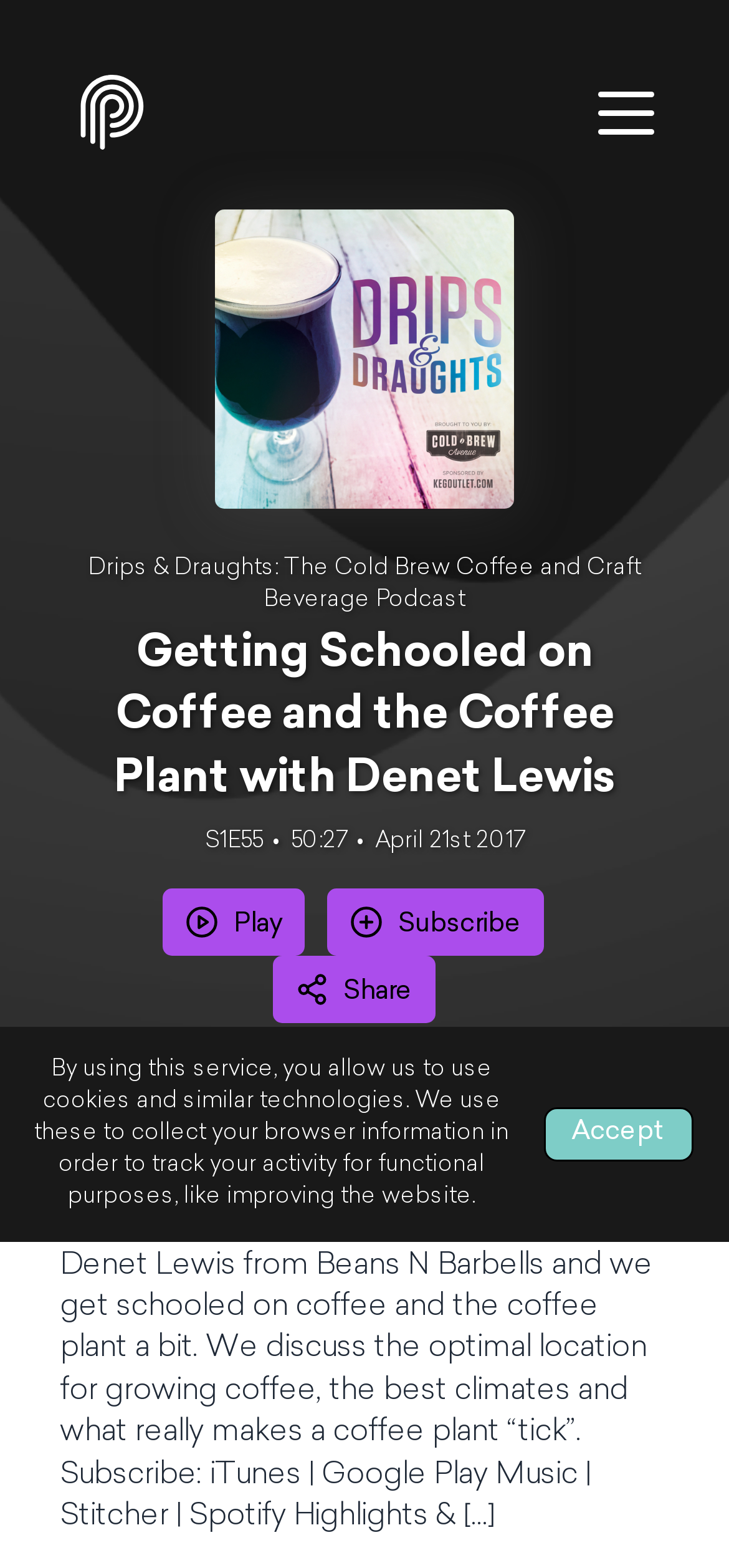Who is the guest in this podcast episode?
Refer to the image and give a detailed response to the question.

The answer can be found in the description of the podcast episode, which states 'In today’s episode, we once again chat with Denet Lewis from Beans N Barbells...'.